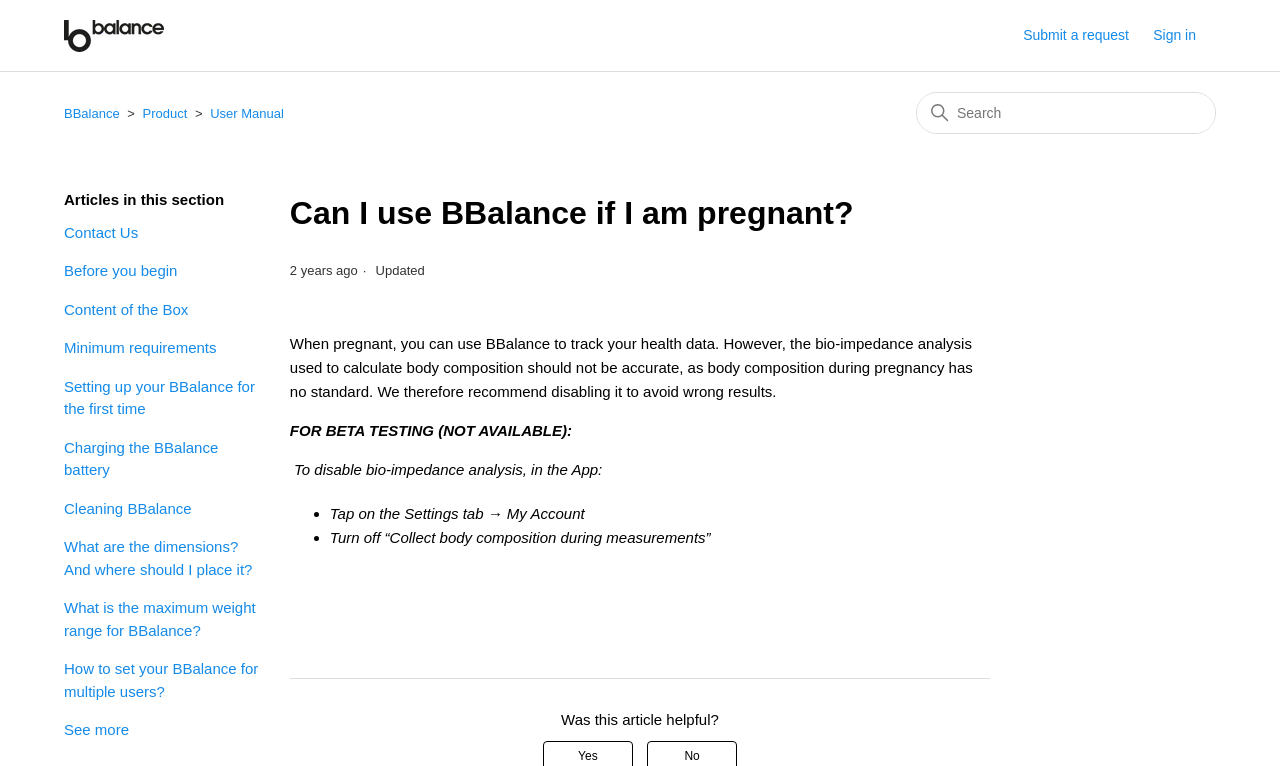Examine the image and give a thorough answer to the following question:
What is the date of the last update of the article?

The webpage shows the date of the last update of the article as 2022-09-02 14:11, which is approximately 2 years ago.